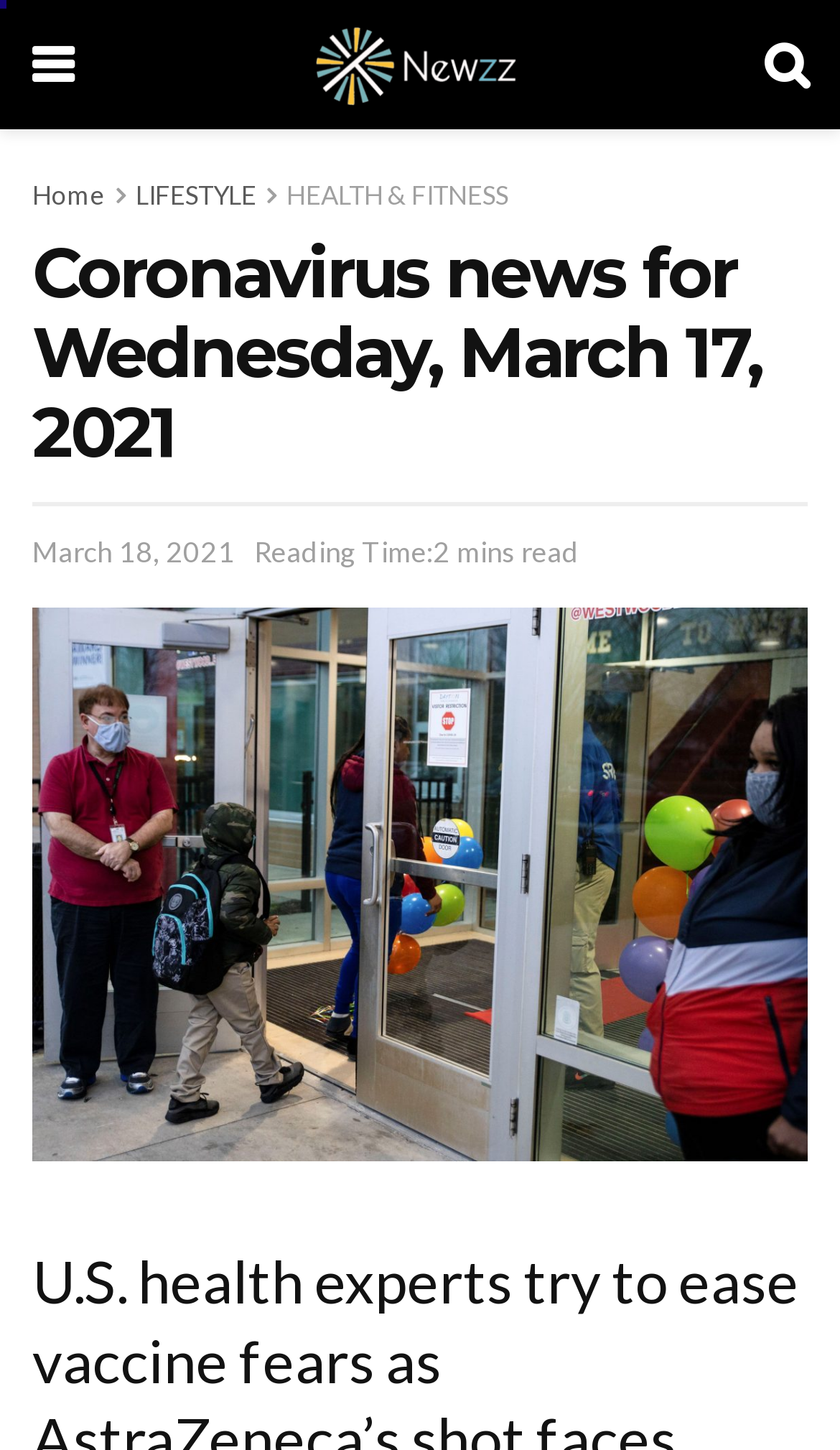Please identify the primary heading of the webpage and give its text content.

Coronavirus news for Wednesday, March 17, 2021